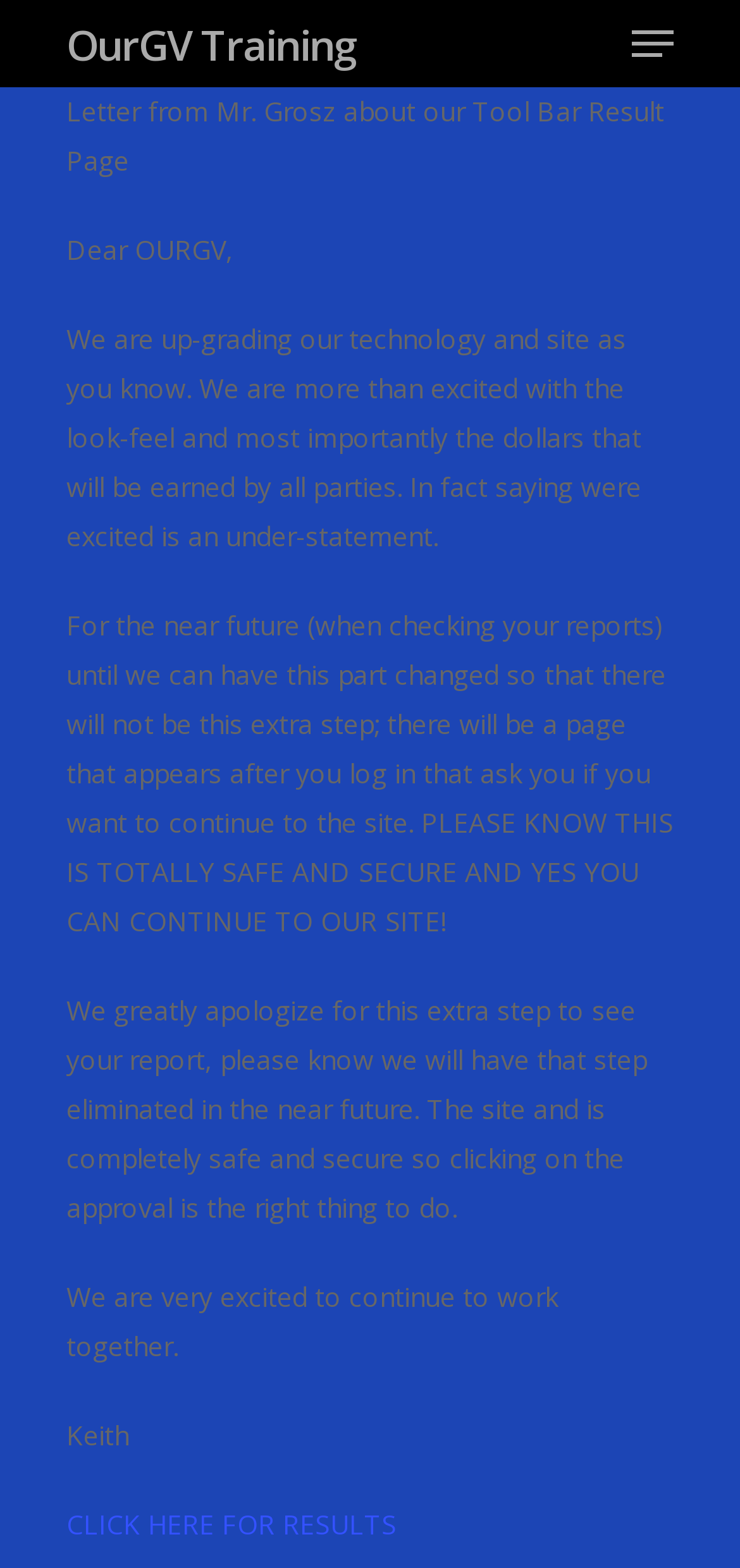Could you please study the image and provide a detailed answer to the question:
What will users see after logging in?

According to the letter, after logging in, users will see a page that asks them if they want to continue to the site, and they are assured that it is totally safe and secure to do so.